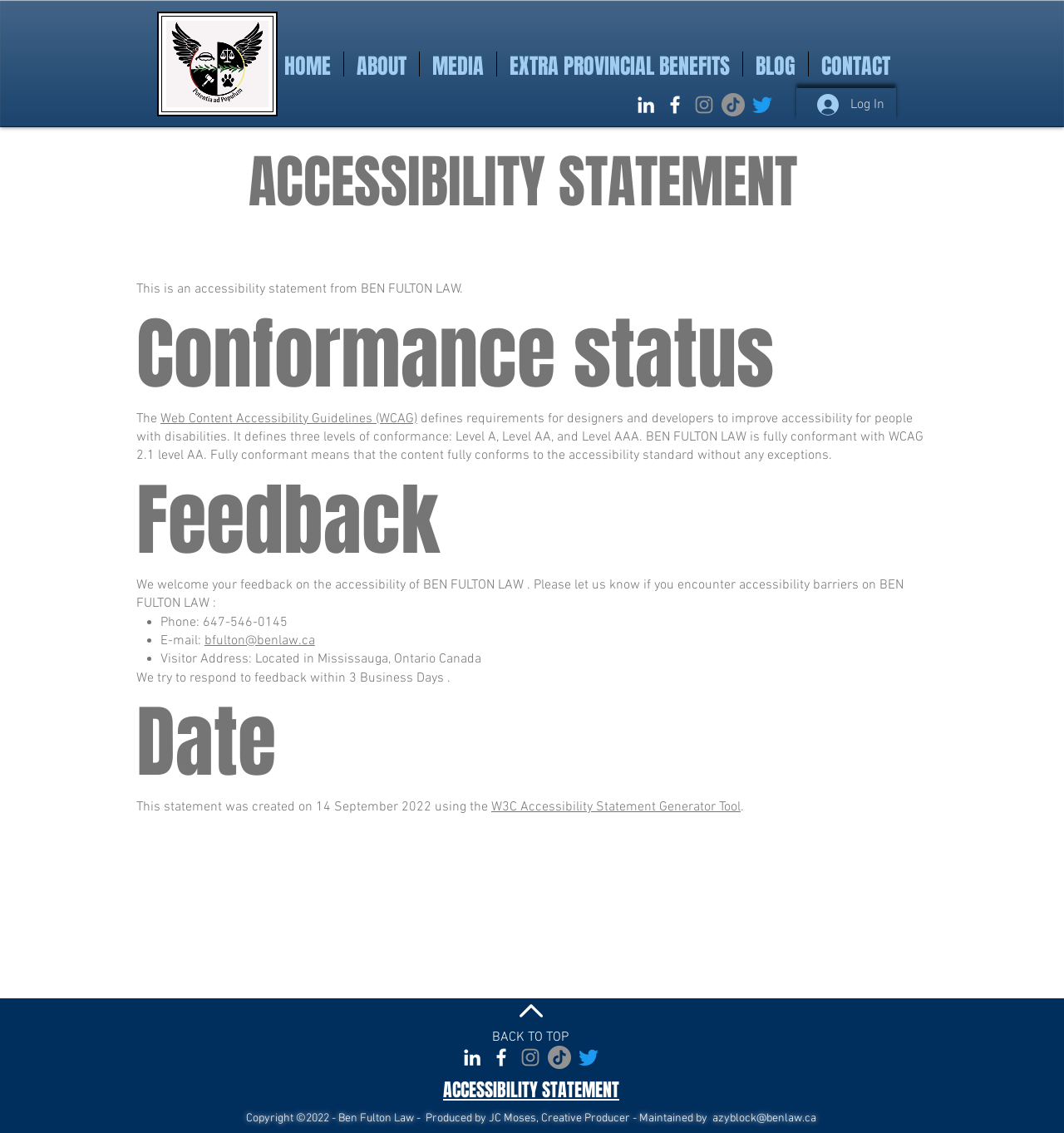Convey a detailed summary of the webpage, mentioning all key elements.

This webpage is about Ben Fulton Law, a blind lawyer who specializes in Criminal, Mediation, and Notary Public services. At the top left corner, there is a logo of Ben Law with the text "Potentia ad Populum" and a description "A Blind Crime-Fighting Advocate Promoting Justice Fairness and Equality". 

Below the logo, there is a navigation menu with links to "HOME", "ABOUT", "MEDIA", "EXTRA PROVINCIAL BENEFITS", "BLOG", and "CONTACT". 

To the right of the navigation menu, there is a social bar with links to LinkedIn, Ben Fulton Law, Instagram, TikTok, and Twitter, each represented by an icon. 

Further down, there is a login button on the right side. 

The main content of the webpage is an accessibility statement, which starts with a heading "ACCESSIBILITY STATEMENT". The statement explains that Ben Fulton Law is fully conformant with the Web Content Accessibility Guidelines (WCAG) 2.1 level AA. It also provides information on how to give feedback on the accessibility of the website and how to contact them. 

At the bottom of the page, there is a link to go back to the top of the page, represented by an arrow pointing up. Below that, there is another social bar with the same links as before. Finally, there is a copyright notice and a link to the maintainer of the website.